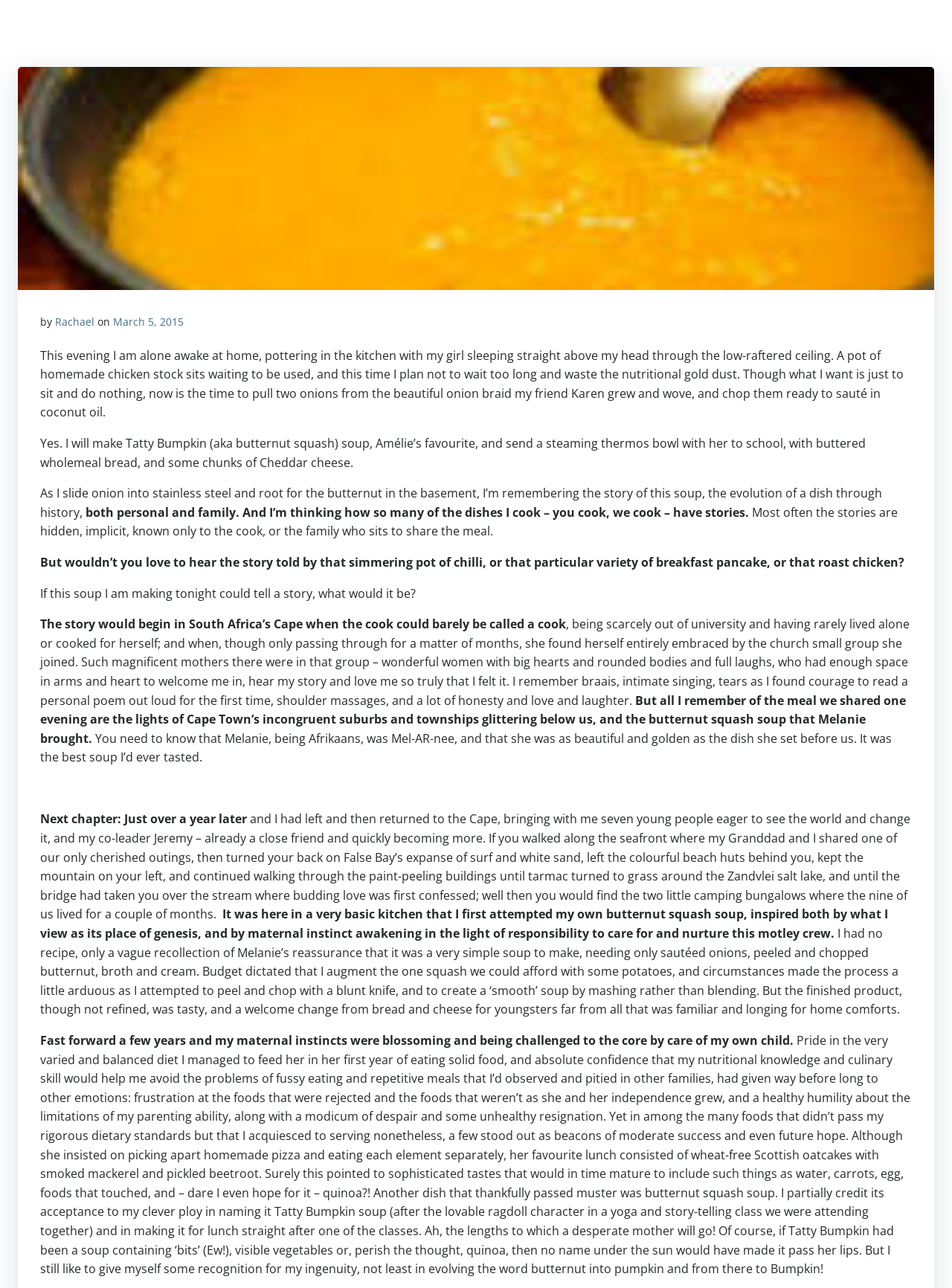Locate the bounding box coordinates of the clickable area needed to fulfill the instruction: "Click on the HOME link".

[0.423, 0.023, 0.457, 0.035]